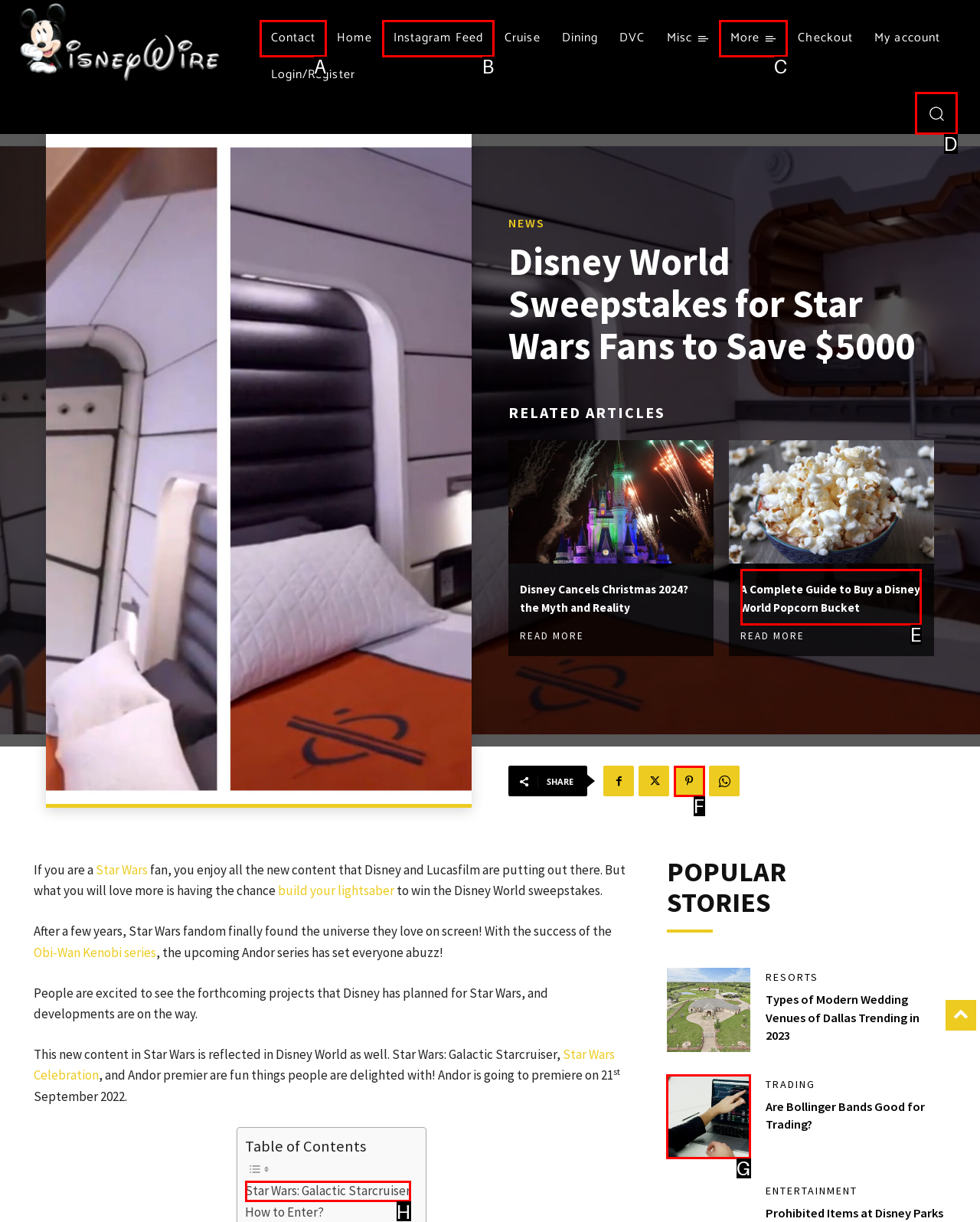Select the HTML element that fits the following description: Star Wars: Galactic Starcruiser
Provide the letter of the matching option.

H